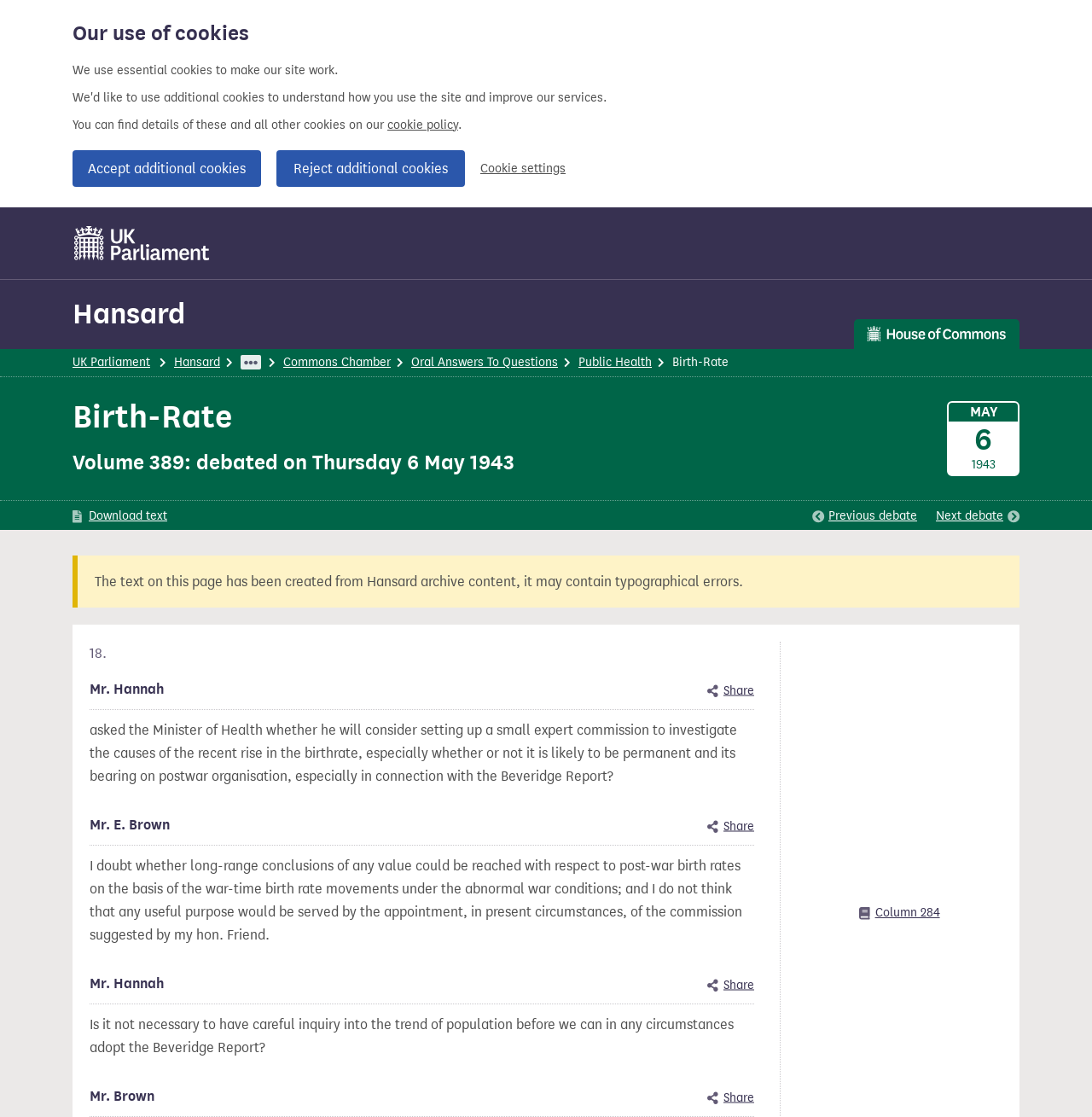Show the bounding box coordinates of the element that should be clicked to complete the task: "Go to UK Parliament".

[0.066, 0.201, 0.194, 0.235]